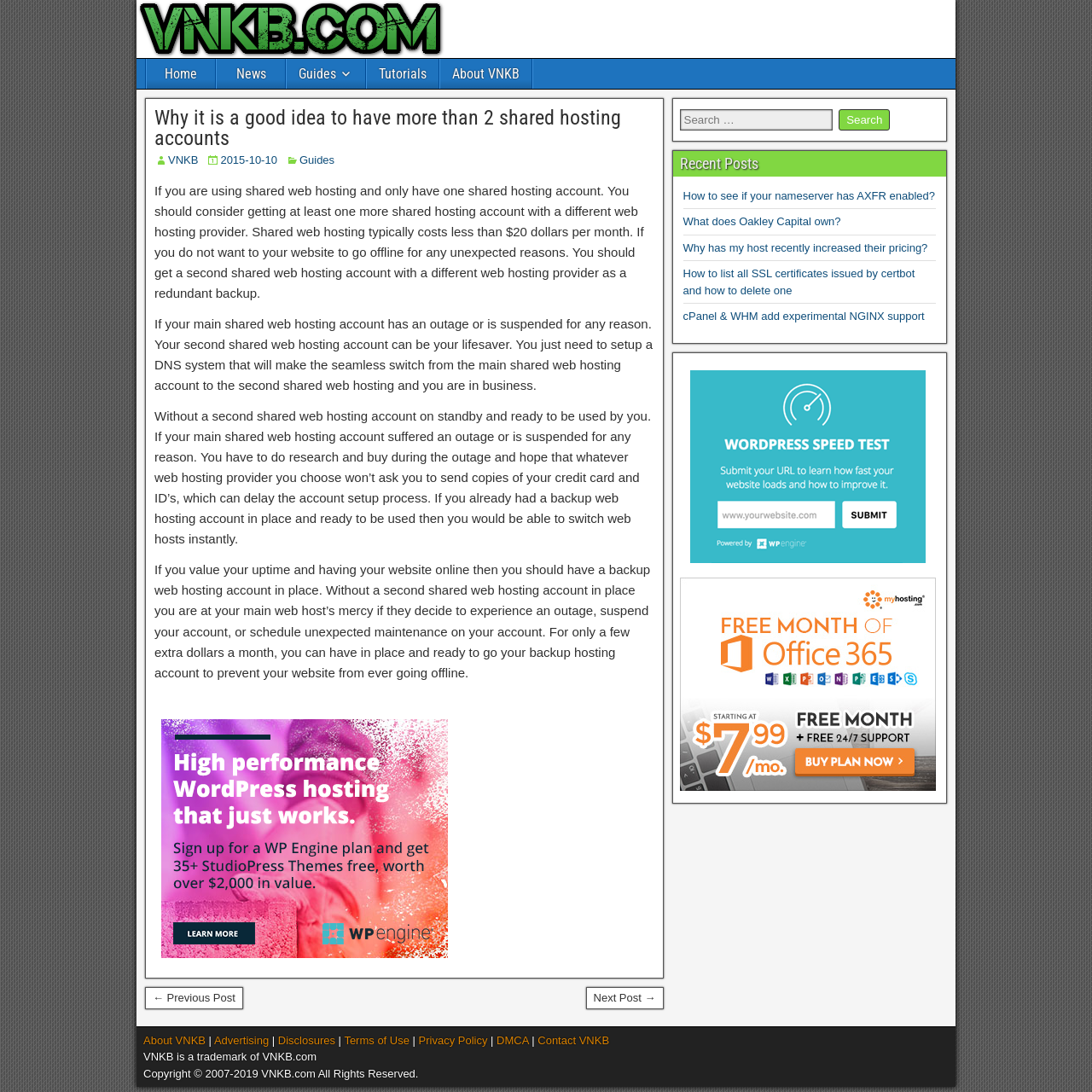Explain the webpage in detail, including its primary components.

This webpage is about the importance of having multiple shared hosting accounts. At the top, there is a logo image of "VNKB.com" and a main menu navigation bar with links to "Home", "News", "Guides", "Tutorials", and "About VNKB". 

Below the navigation bar, there is a main article section that takes up most of the page. The article's title, "Why it is a good idea to have more than 2 shared hosting accounts", is displayed prominently at the top. The article discusses the benefits of having a backup web hosting account in case the main account experiences an outage or is suspended. It explains how having a second account can ensure that a website remains online and prevent losses due to downtime.

To the right of the article section, there is a sidebar with a search box, a "Recent Posts" section, and several links to other articles, including "How to see if your nameserver has AXFR enabled?", "What does Oakley Capital own?", and "Why has my host recently increased their pricing?". There are also links to "wpengine" and "Office 365_FMF247" with accompanying images.

At the bottom of the page, there is a footer section with links to "About VNKB", "Advertising", "Disclosures", "Terms of Use", "Privacy Policy", "DMCA", and "Contact VNKB". There is also a copyright notice and a trademark statement.